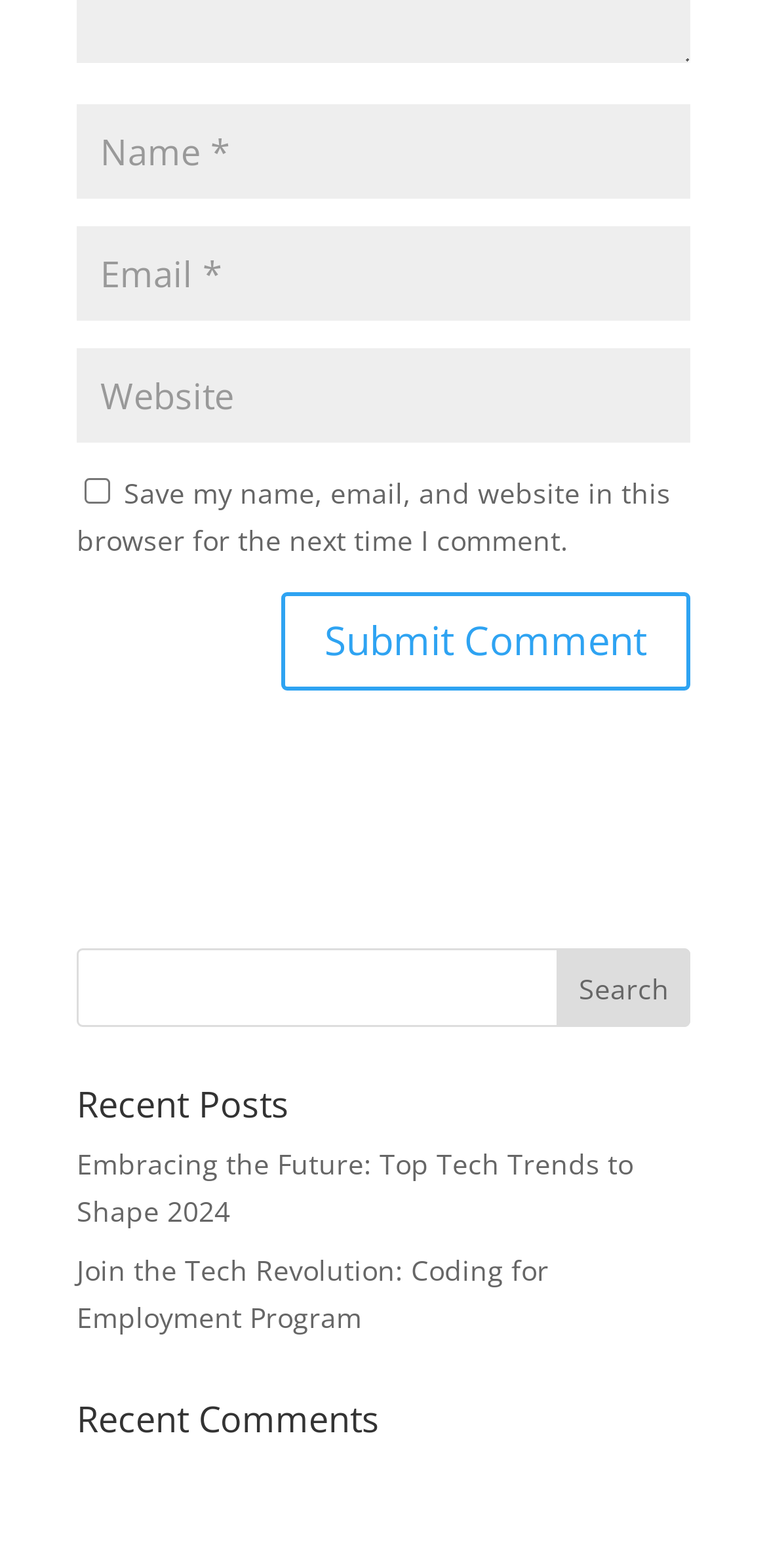What is the function of the button at the bottom of the page?
Using the image, respond with a single word or phrase.

Search